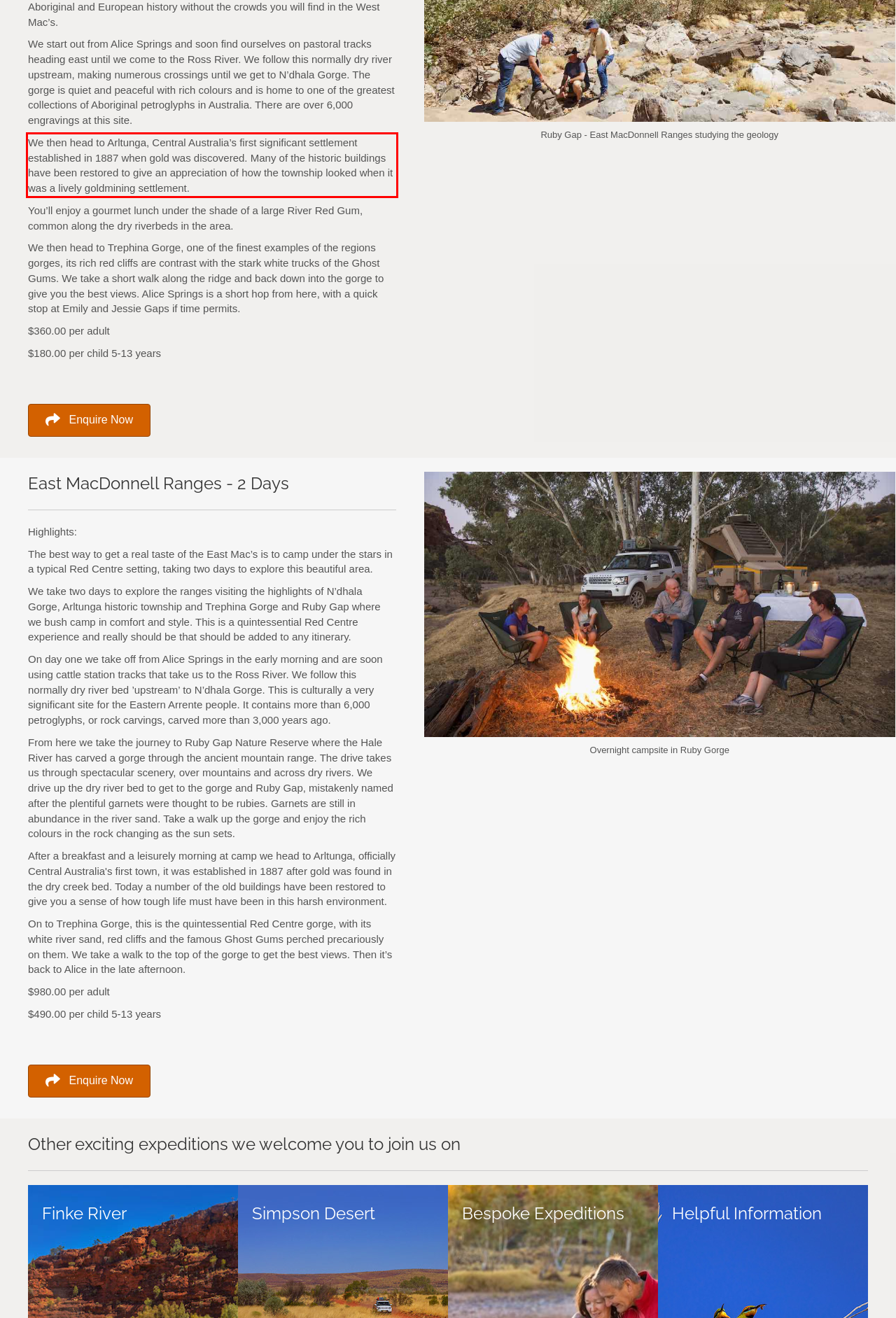Please perform OCR on the text within the red rectangle in the webpage screenshot and return the text content.

We then head to Arltunga, Central Australia’s first significant settlement established in 1887 when gold was discovered. Many of the historic buildings have been restored to give an appreciation of how the township looked when it was a lively goldmining settlement.